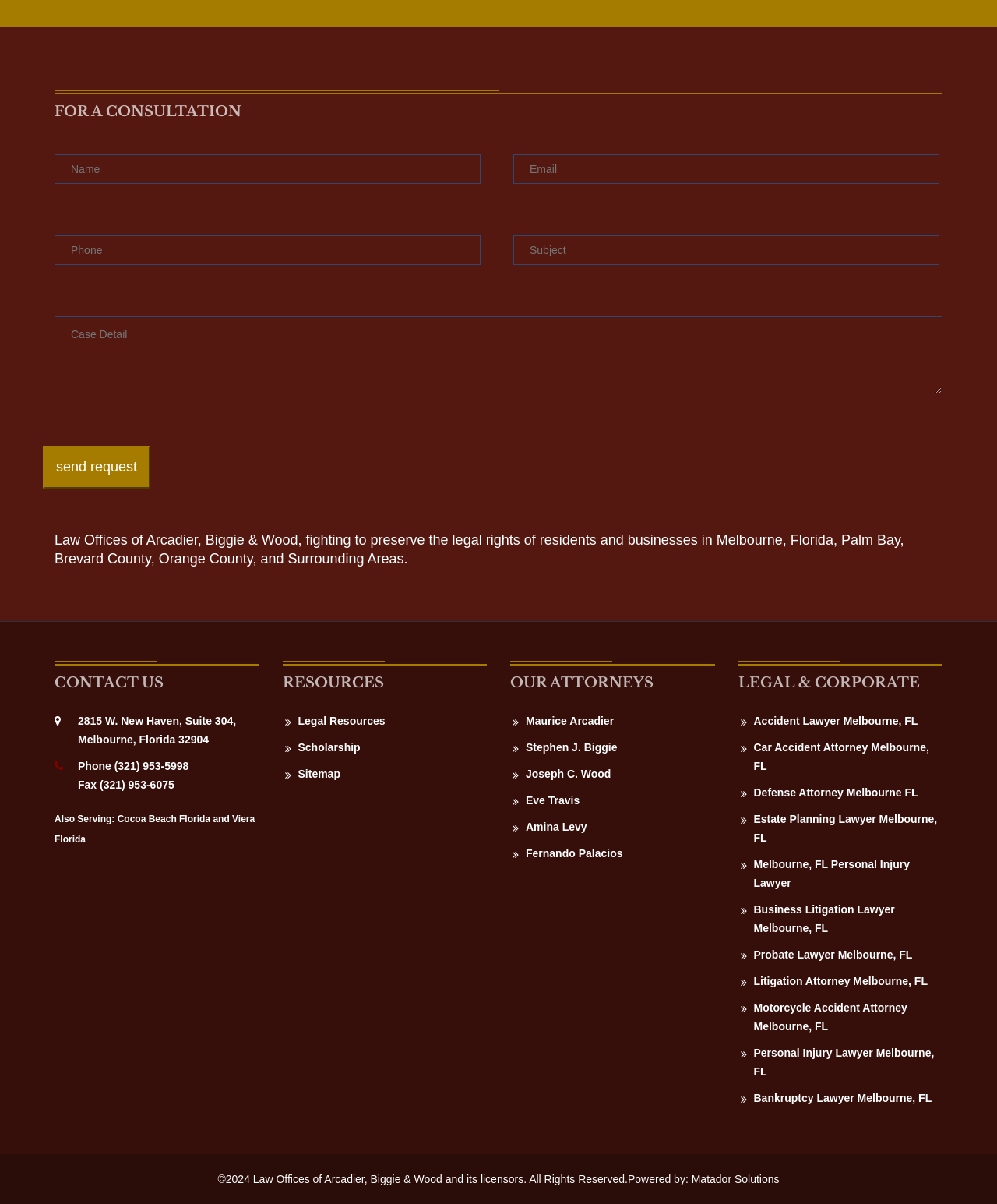Locate the bounding box of the UI element defined by this description: "Defense Attorney Melbourne FL". The coordinates should be given as four float numbers between 0 and 1, formatted as [left, top, right, bottom].

[0.74, 0.651, 0.945, 0.669]